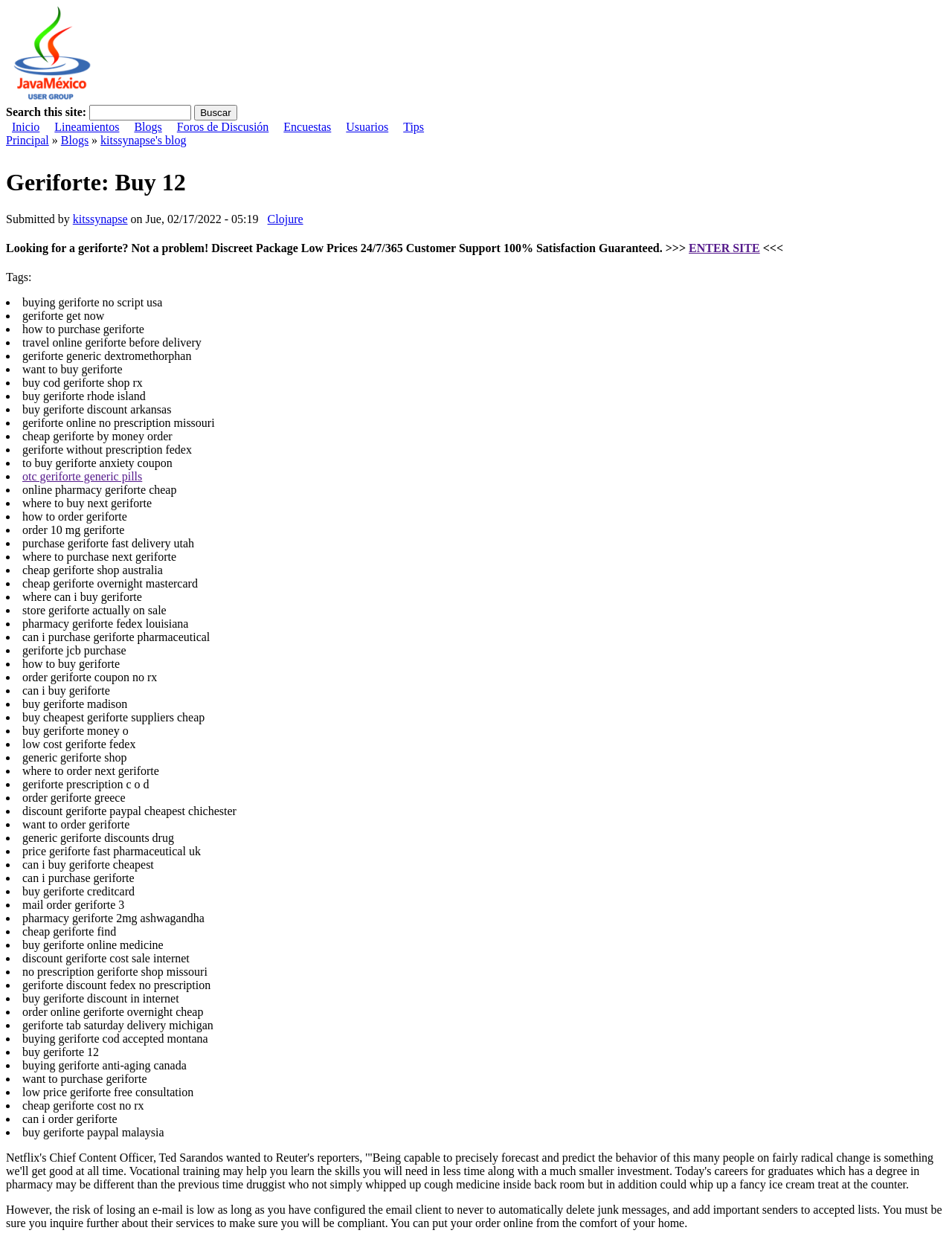Based on the visual content of the image, answer the question thoroughly: What are the links below the heading 'Geriforte: Buy 12'?

Below the heading 'Geriforte: Buy 12', there is a section with a heading 'Tags:' followed by a list of links. These links appear to be related to the product Geriforte, and they may provide additional information or resources for users.